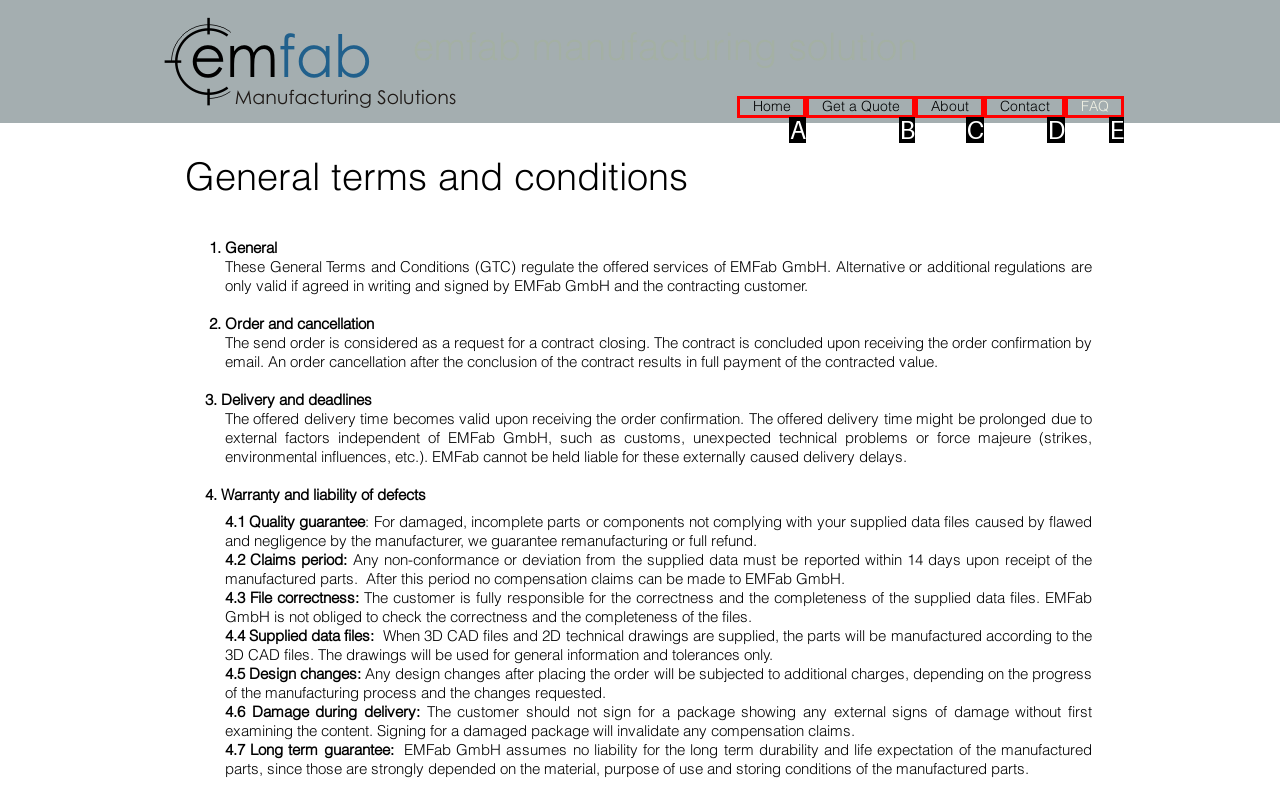From the options presented, which lettered element matches this description: Get a Quote
Reply solely with the letter of the matching option.

B